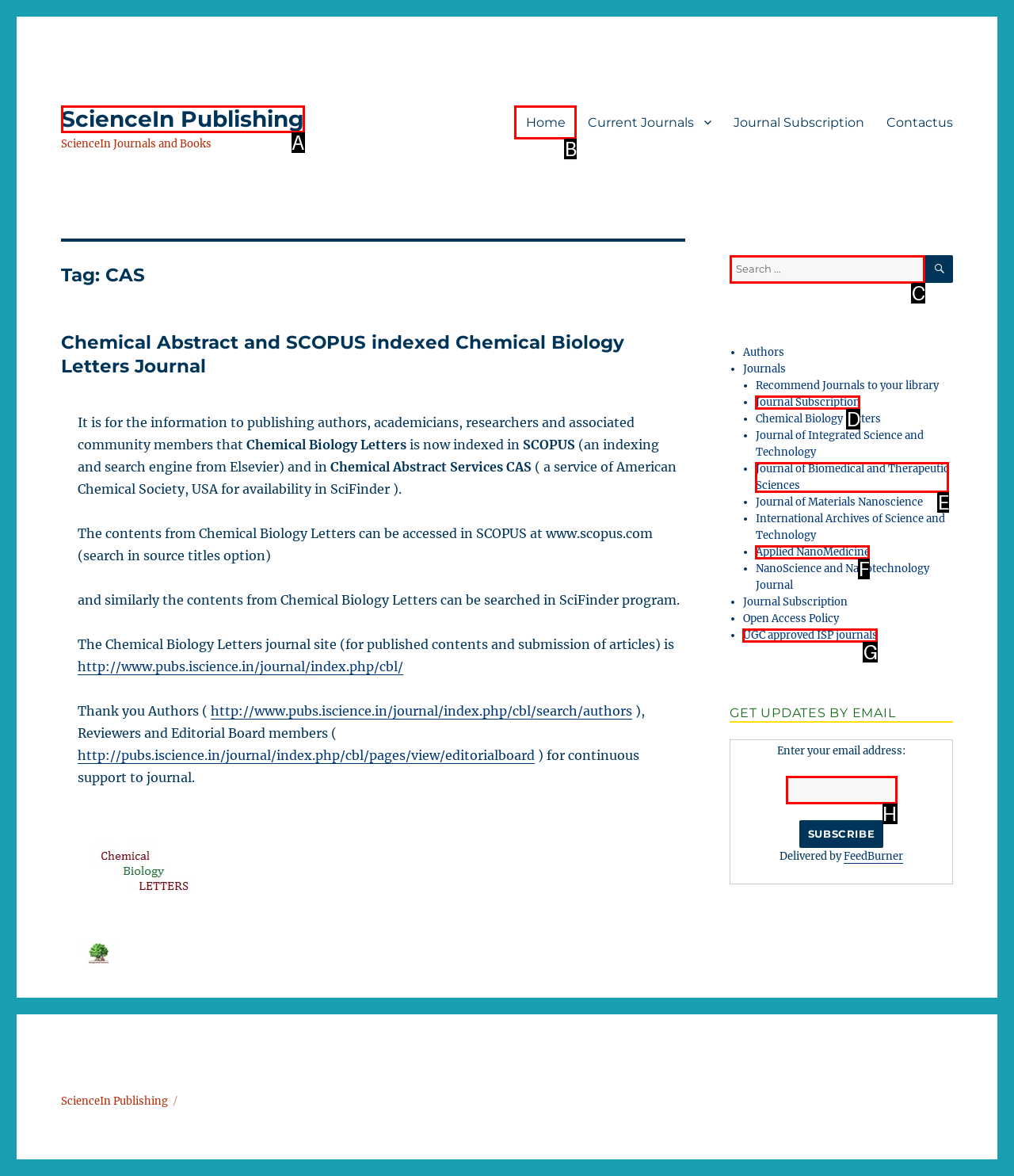Identify the HTML element that matches the description: UGC approved ISP journals
Respond with the letter of the correct option.

G